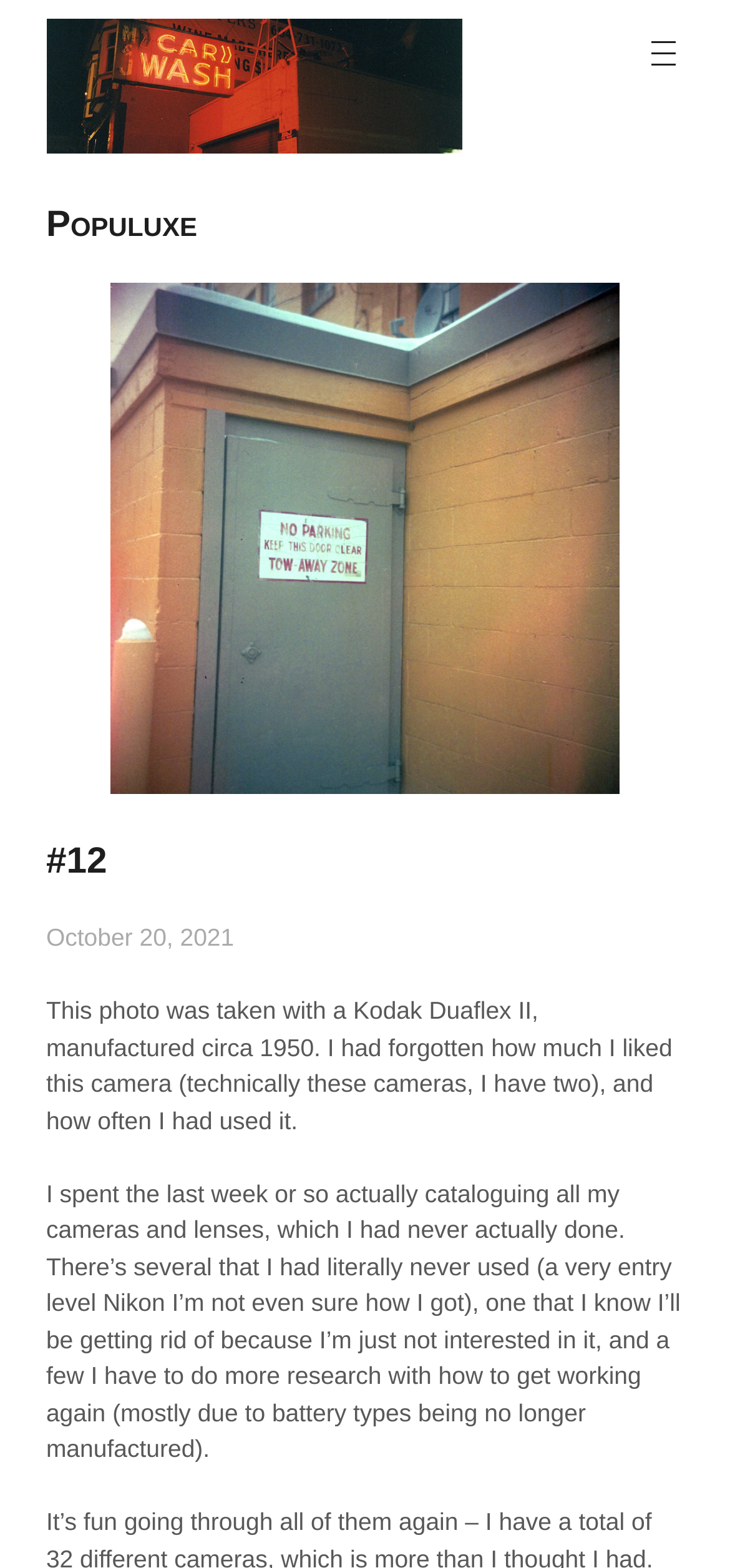Provide a comprehensive caption for the webpage.

The webpage appears to be a blog post or article about a personal experience with a vintage camera. At the top left of the page, there is a link and an image, both labeled "Populuxe", which likely serves as the website's logo or title. Below this, there is a primary menu button located at the top right corner of the page.

The main content of the page is divided into sections, with a heading "#12" at the top. Below this, there is a link indicating the date "October 20, 2021", which suggests that the post was published on this date. 

The main text of the post is divided into two paragraphs. The first paragraph describes the author's experience with a Kodak Duaflex II camera, mentioning how they had forgotten how much they liked using it. The second paragraph discusses the author's process of cataloging their cameras and lenses, mentioning that they found some that they had never used and others that need repair.

Throughout the page, the text is arranged in a clear and readable format, with headings and paragraphs organized in a logical and easy-to-follow structure.